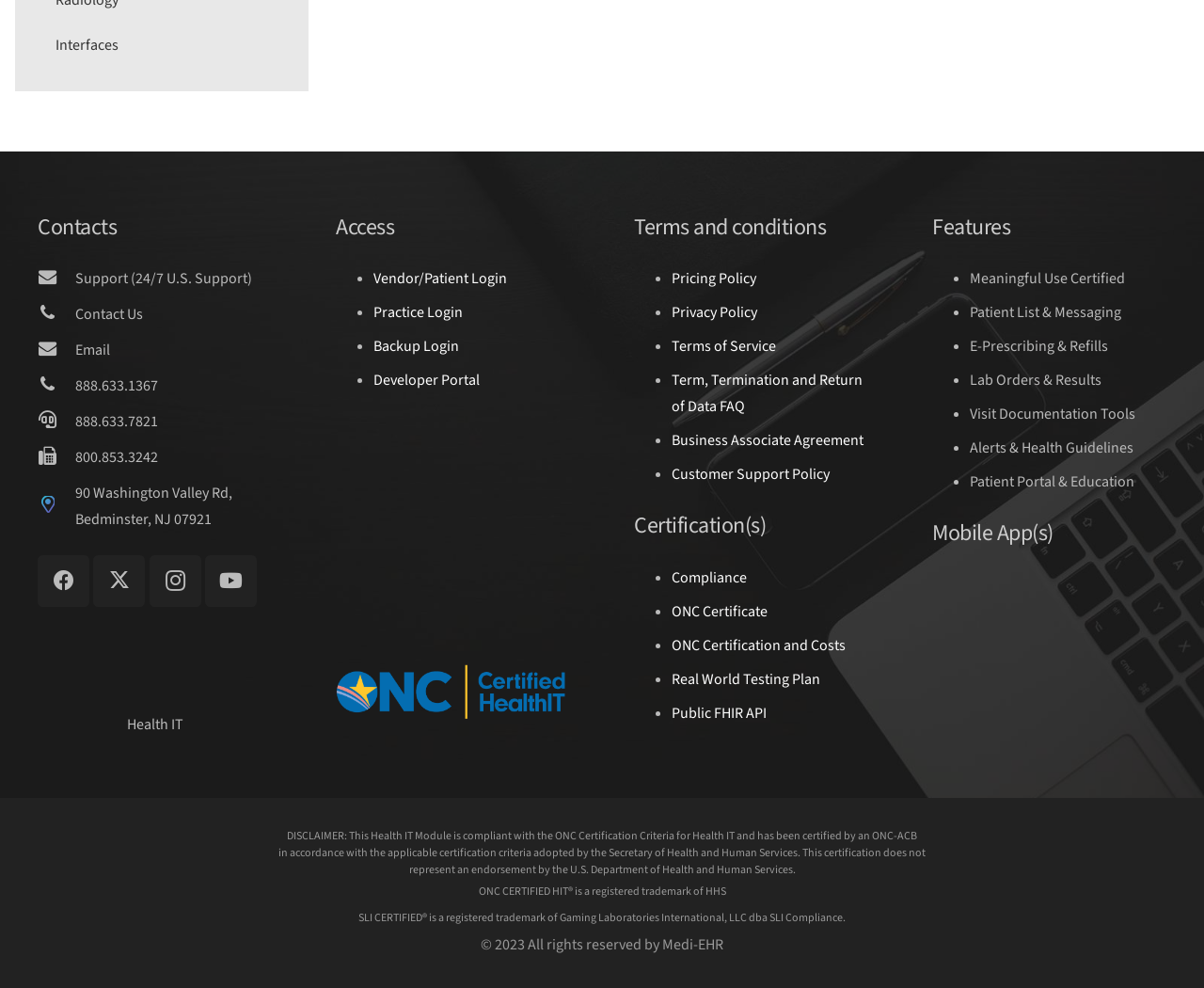Please locate the bounding box coordinates of the element's region that needs to be clicked to follow the instruction: "Open Facebook page". The bounding box coordinates should be provided as four float numbers between 0 and 1, i.e., [left, top, right, bottom].

[0.031, 0.562, 0.074, 0.614]